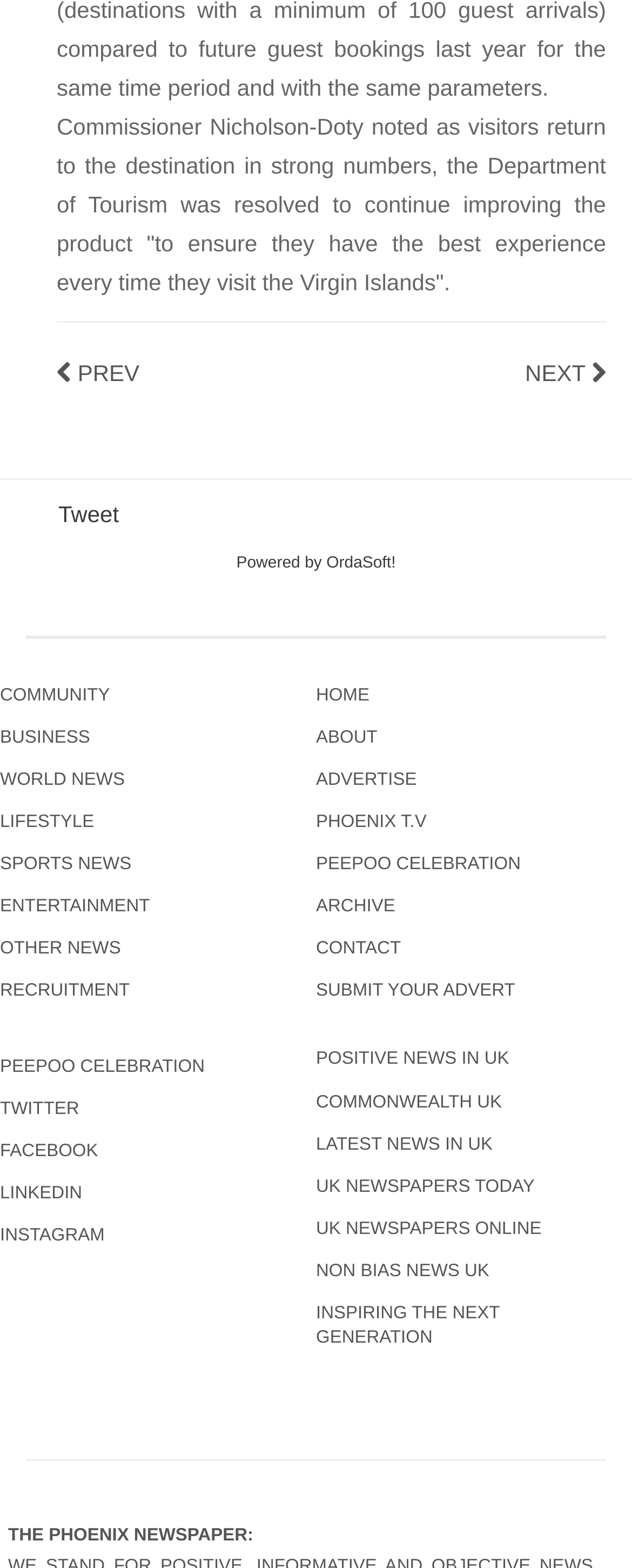What is the name of the newspaper?
Refer to the image and provide a one-word or short phrase answer.

THE PHOENIX NEWSPAPER